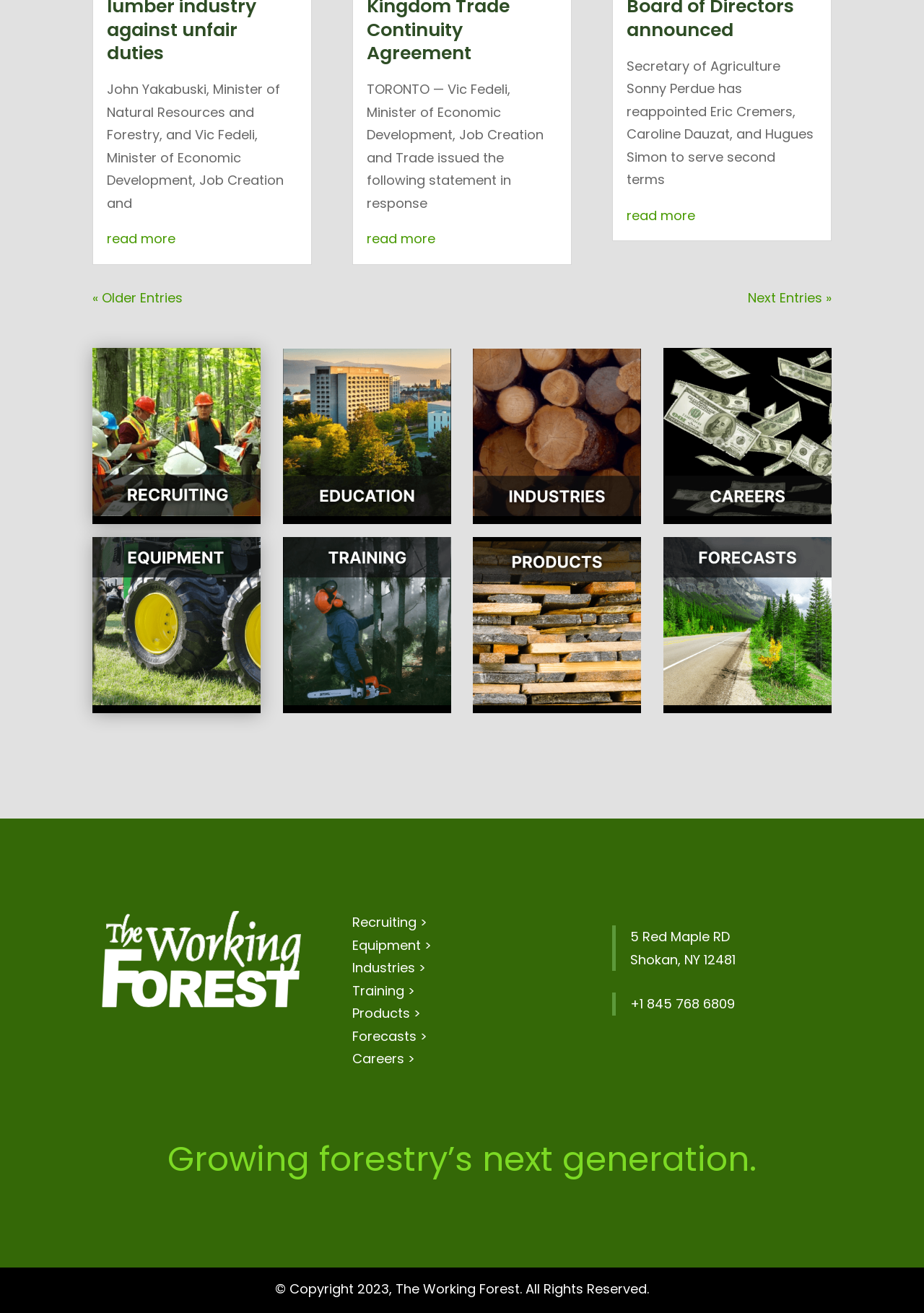Identify the bounding box coordinates for the UI element described as: "Industries >".

[0.381, 0.73, 0.461, 0.744]